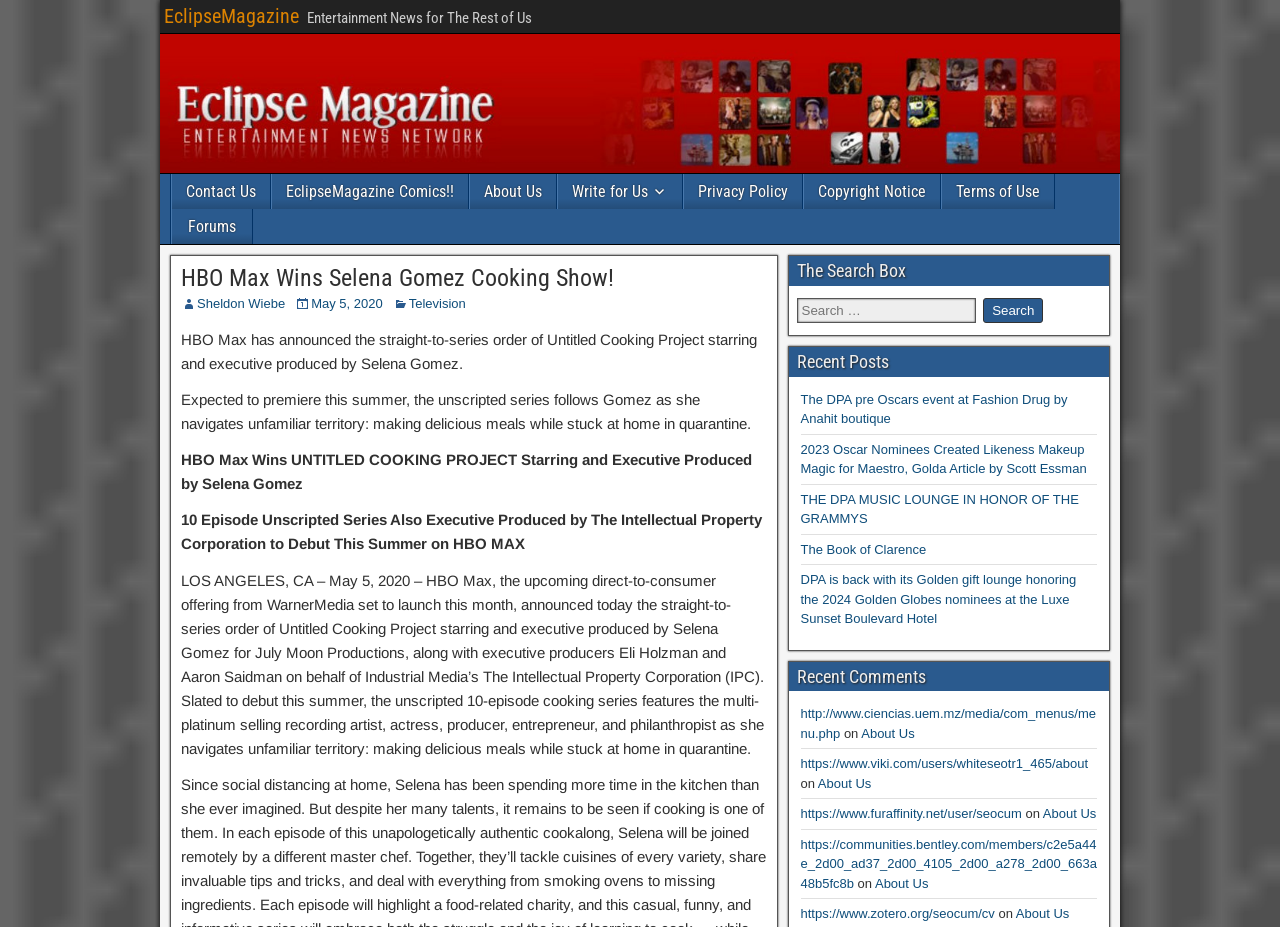Please find the top heading of the webpage and generate its text.

HBO Max Wins Selena Gomez Cooking Show!